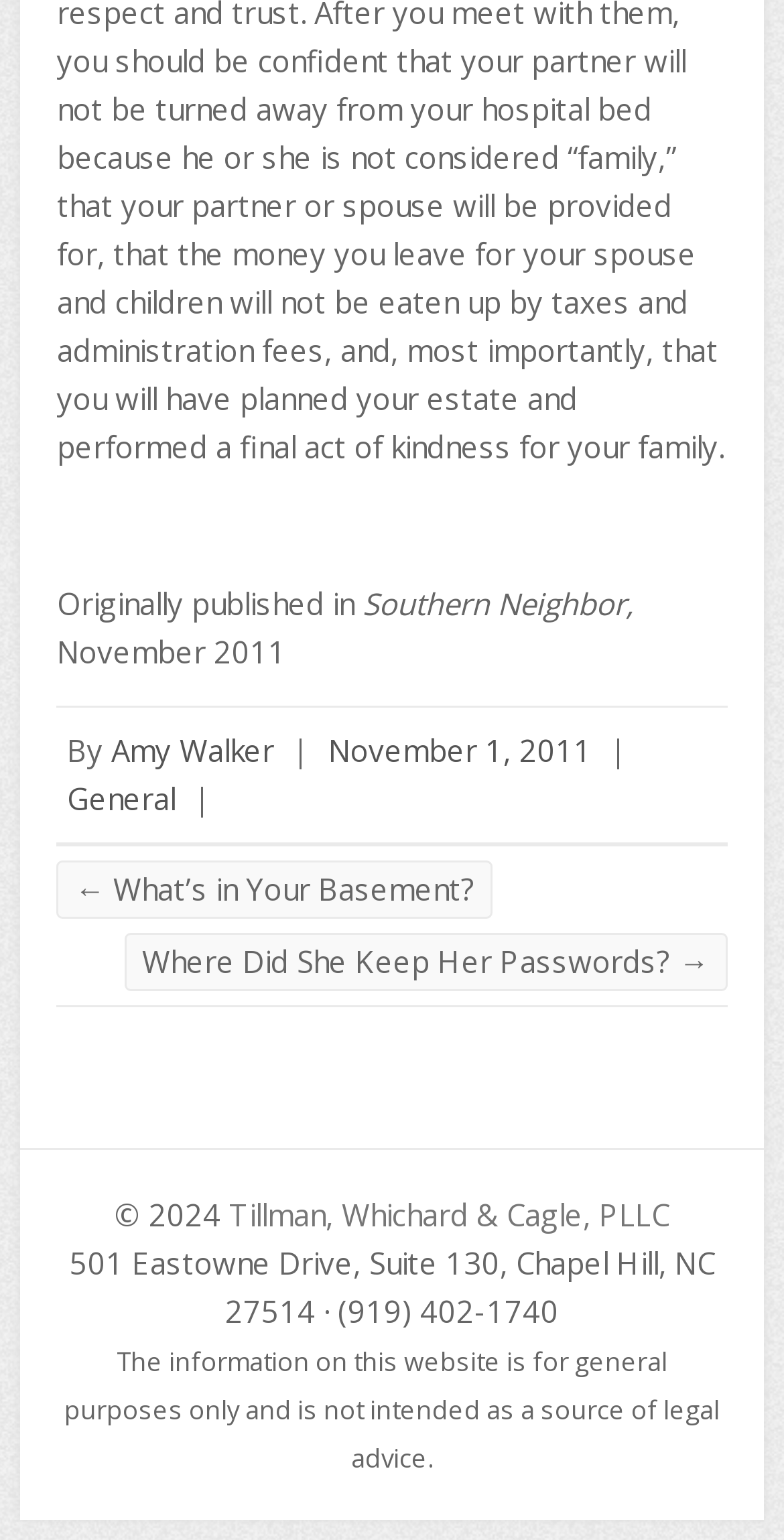What is the purpose of the website?
By examining the image, provide a one-word or phrase answer.

General purposes only